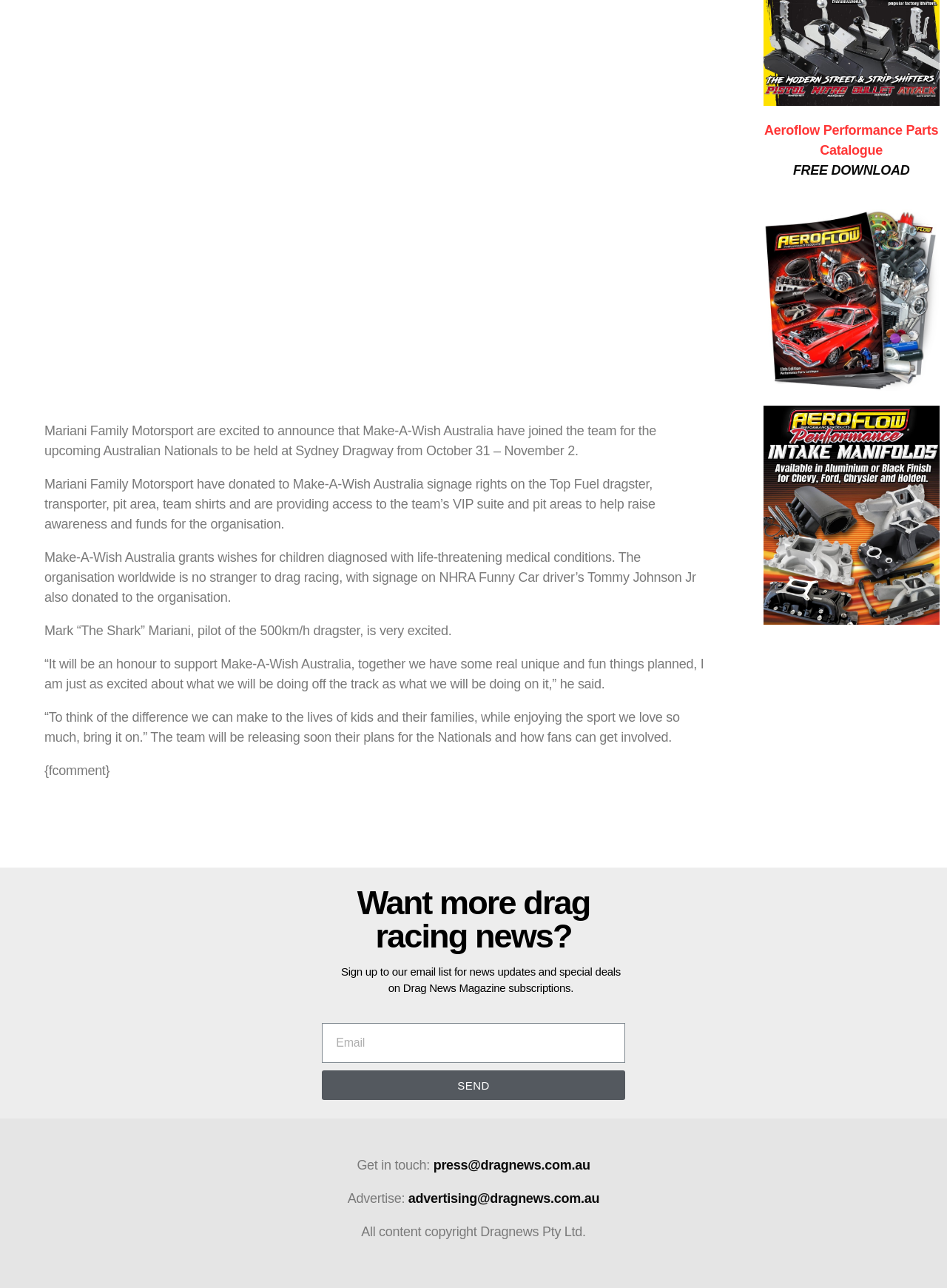Use a single word or phrase to answer the following:
What is Mariani Family Motorsport partnering with?

Make-A-Wish Australia